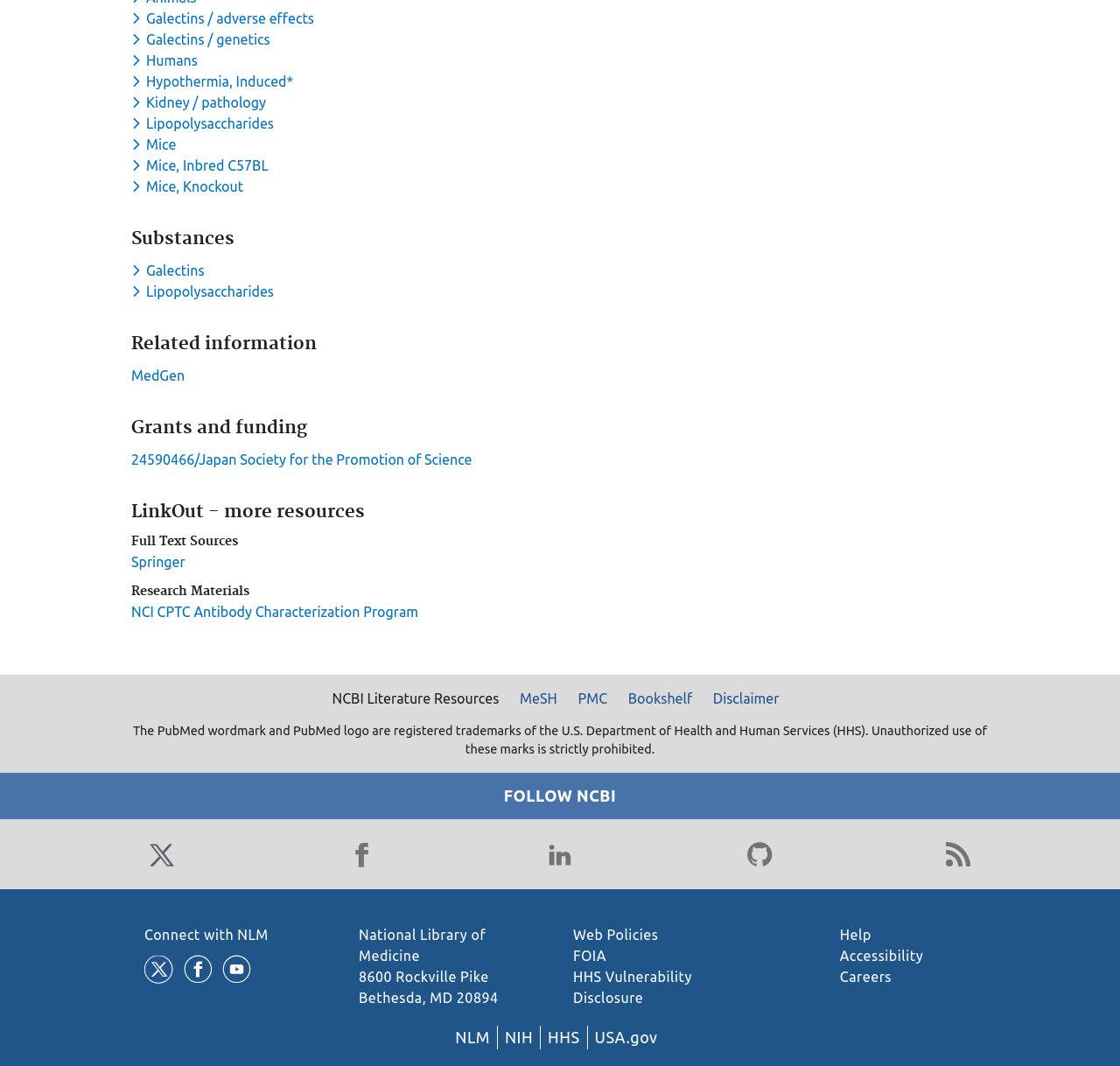Respond with a single word or phrase to the following question:
How many headings are there in the webpage?

5